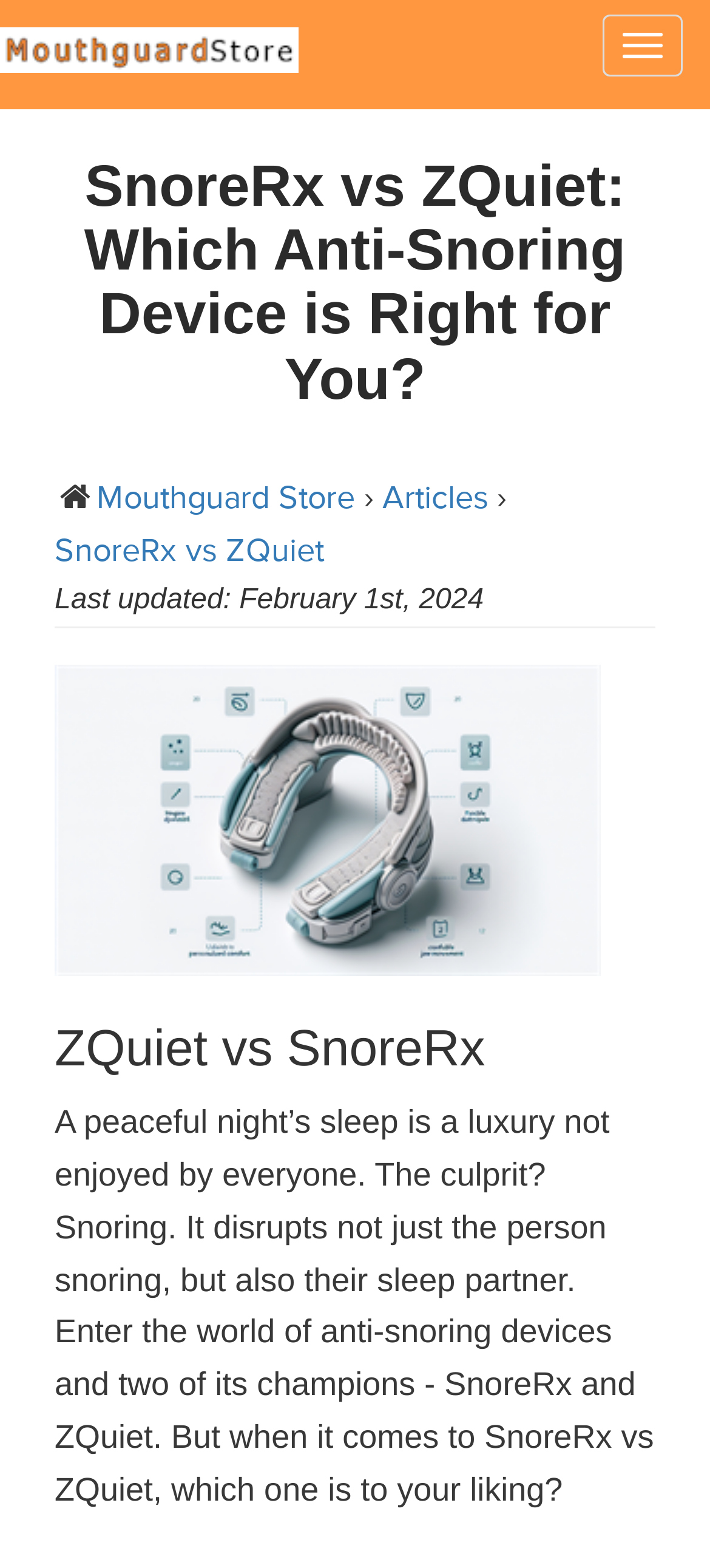Carefully observe the image and respond to the question with a detailed answer:
What is the name of the website?

The name of the website is Mouthguard Store, which can be inferred from the link 'Mouthguard Store' at the top of the webpage.